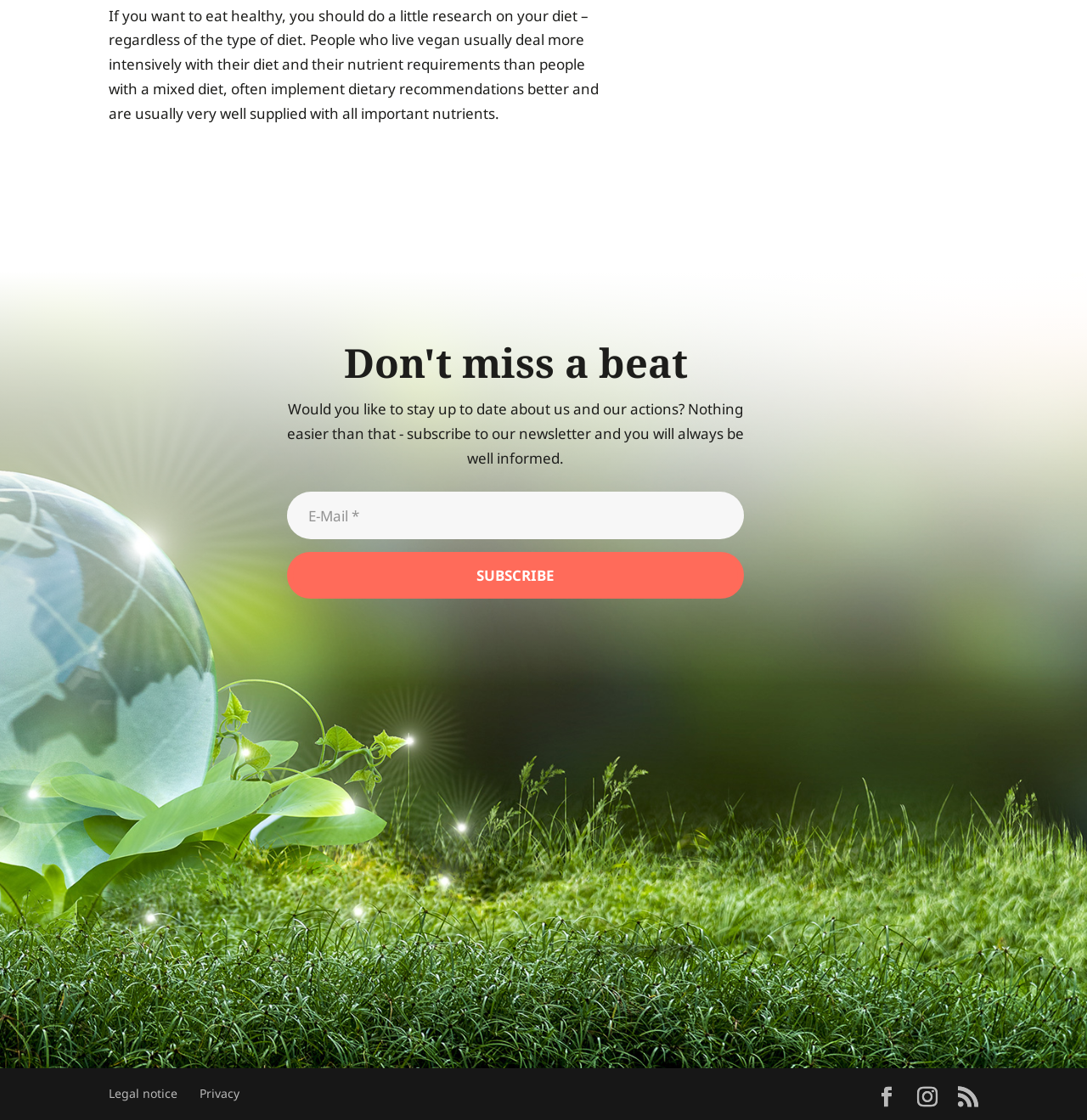How can I stay updated about the website?
Look at the image and provide a short answer using one word or a phrase.

Subscribe to the newsletter